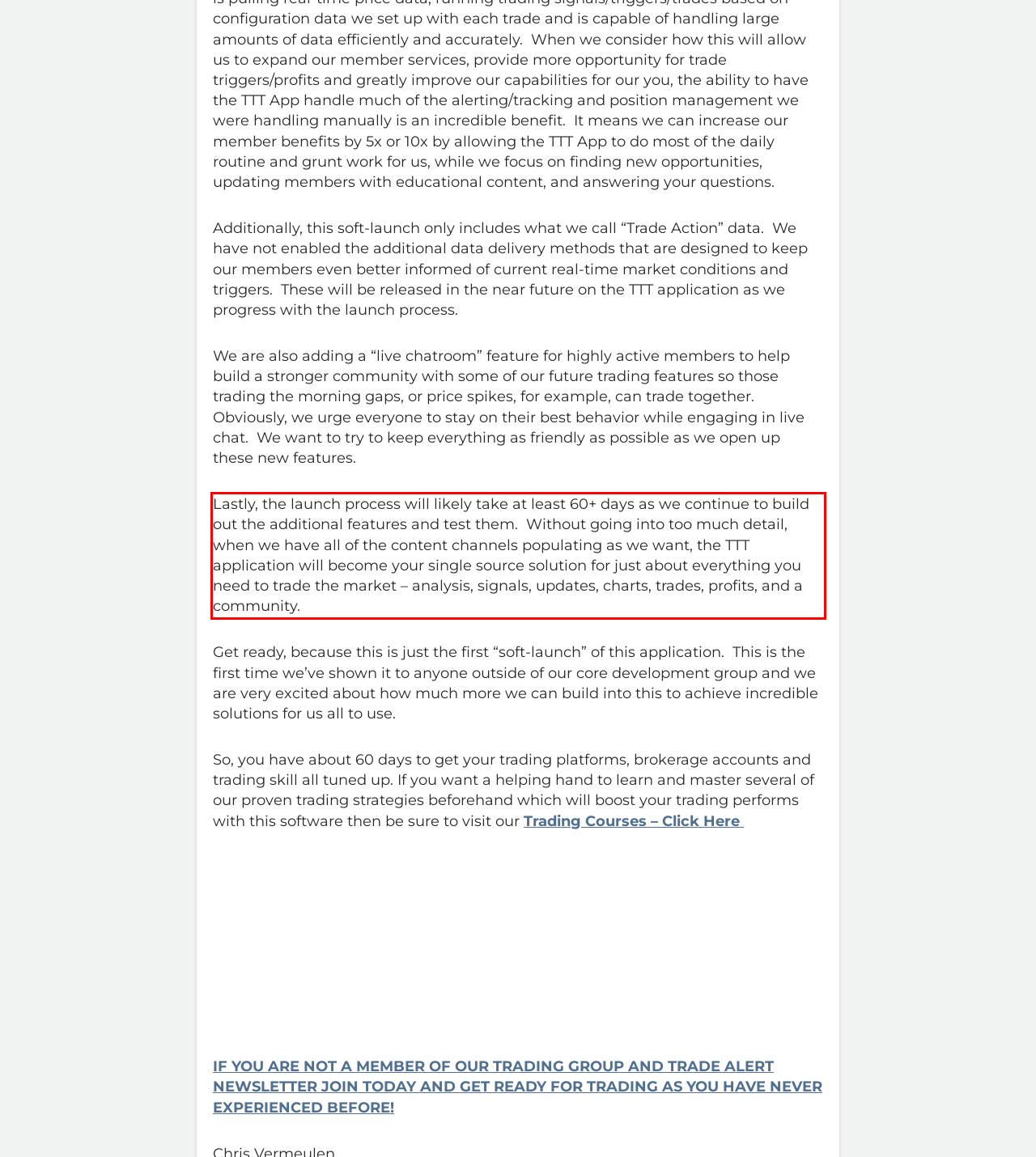You are given a screenshot showing a webpage with a red bounding box. Perform OCR to capture the text within the red bounding box.

Lastly, the launch process will likely take at least 60+ days as we continue to build out the additional features and test them. Without going into too much detail, when we have all of the content channels populating as we want, the TTT application will become your single source solution for just about everything you need to trade the market – analysis, signals, updates, charts, trades, profits, and a community.